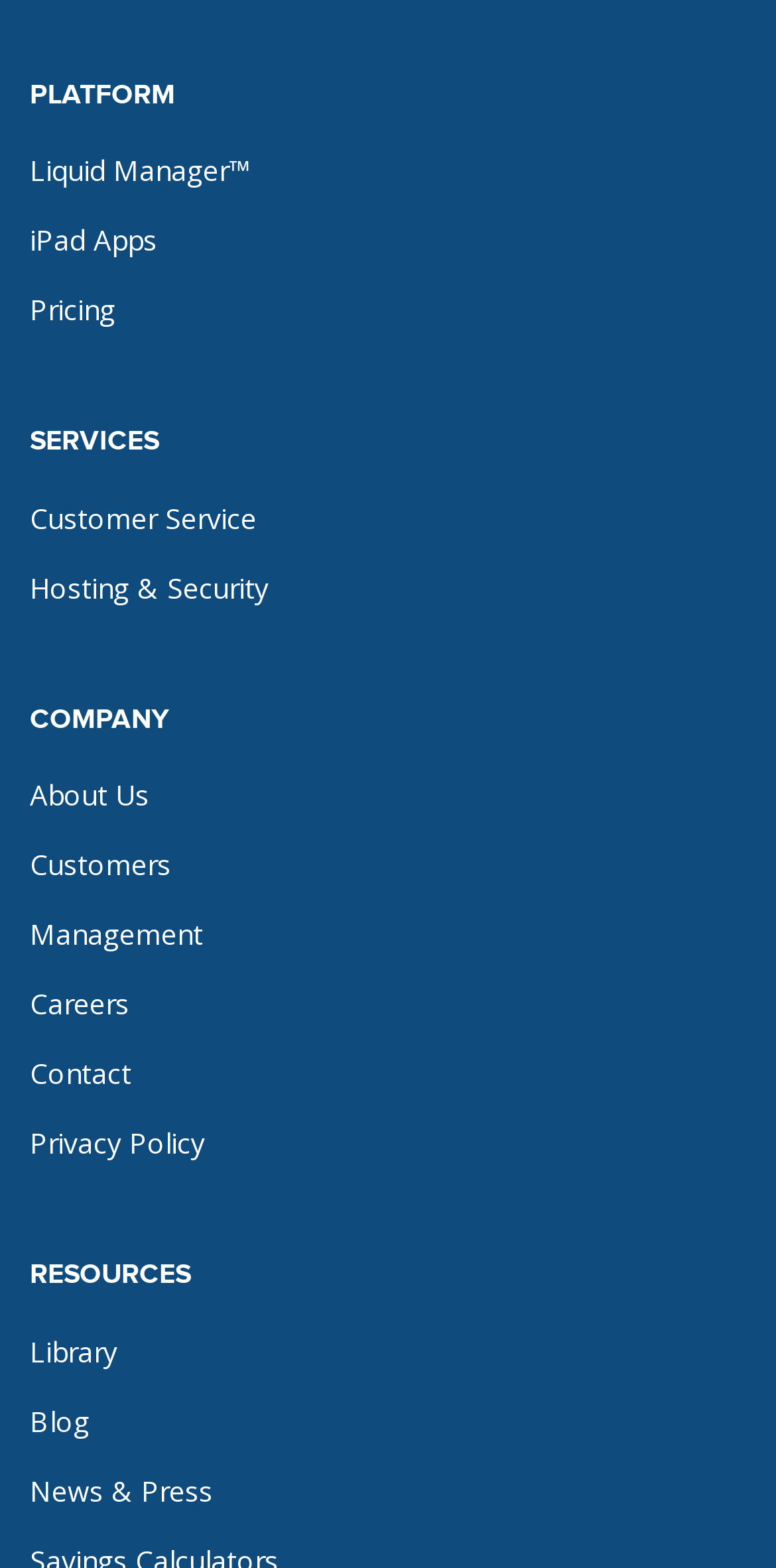Answer the following inquiry with a single word or phrase:
How many links are there on the webpage?

13